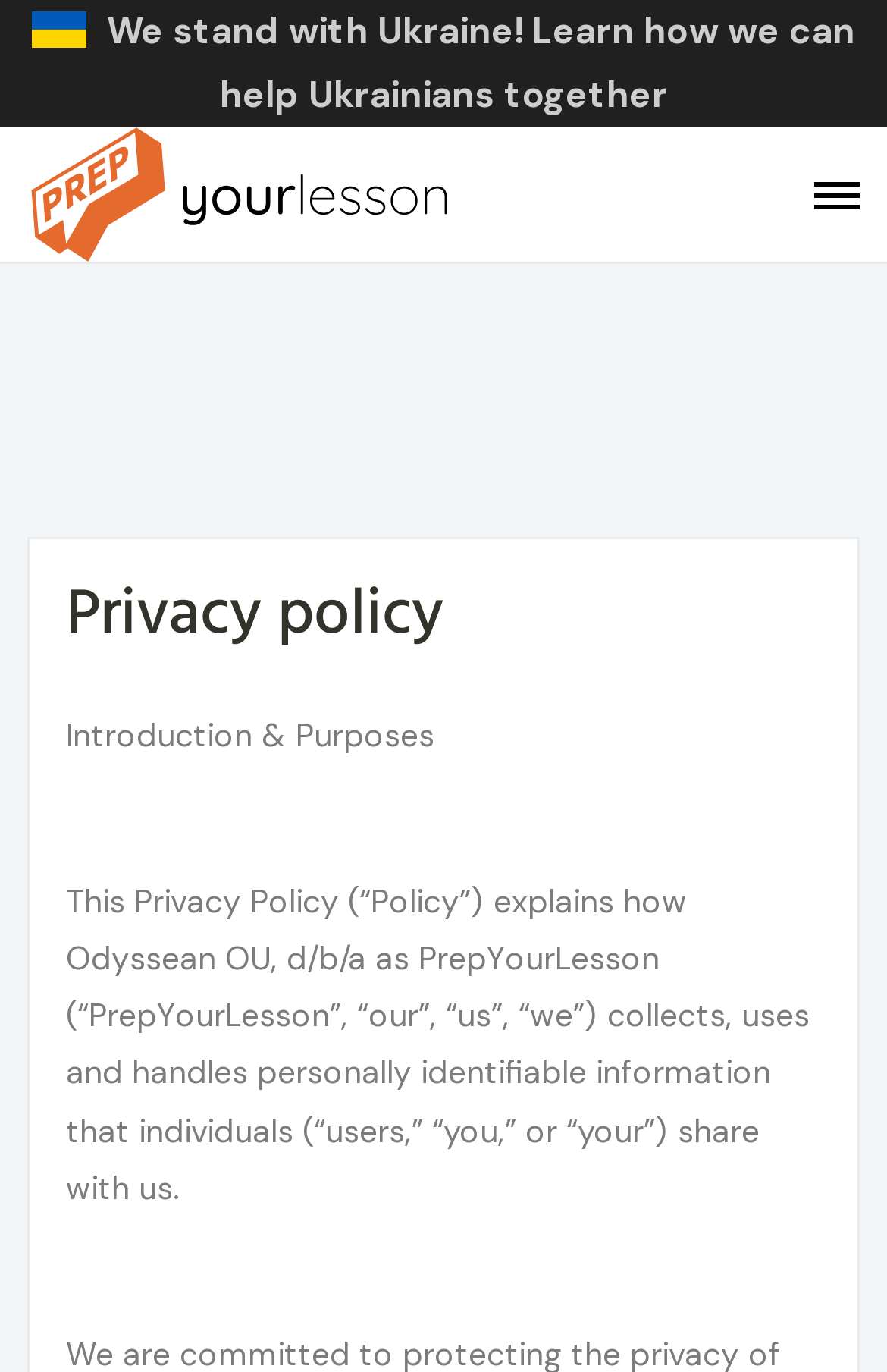Please find the bounding box coordinates (top-left x, top-left y, bottom-right x, bottom-right y) in the screenshot for the UI element described as follows: alt="logo"

[0.031, 0.109, 0.504, 0.168]